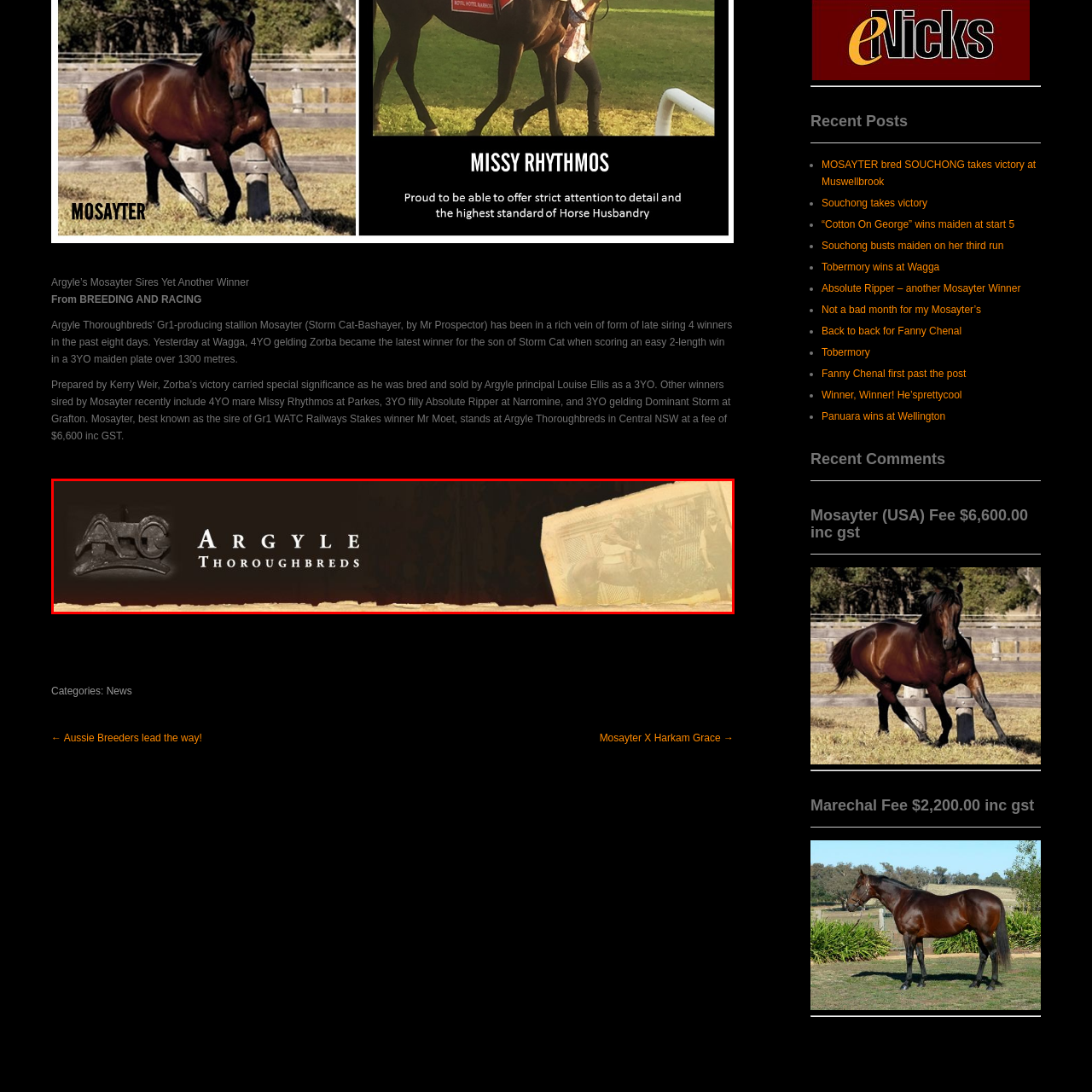Give a detailed account of the picture within the red bounded area.

The image features a banner for Argyle Thoroughbreds, showcasing the brand's elegant logo prominently in a sophisticated font. The background is a rich dark hue, creating a strong contrast with the white text that spells "ARGYLE" and "Thoroughbreds." This design element emphasizes the professionalism and prestige of Argyle Thoroughbreds, known for their high-quality horse breeding and racing. The top left corner may display a decorative emblem, hinting at the heritage and legacy of the thoroughbred racehorse industry. Overall, the banner communicates a sense of tradition, quality, and excellence in the equine breeding sector.